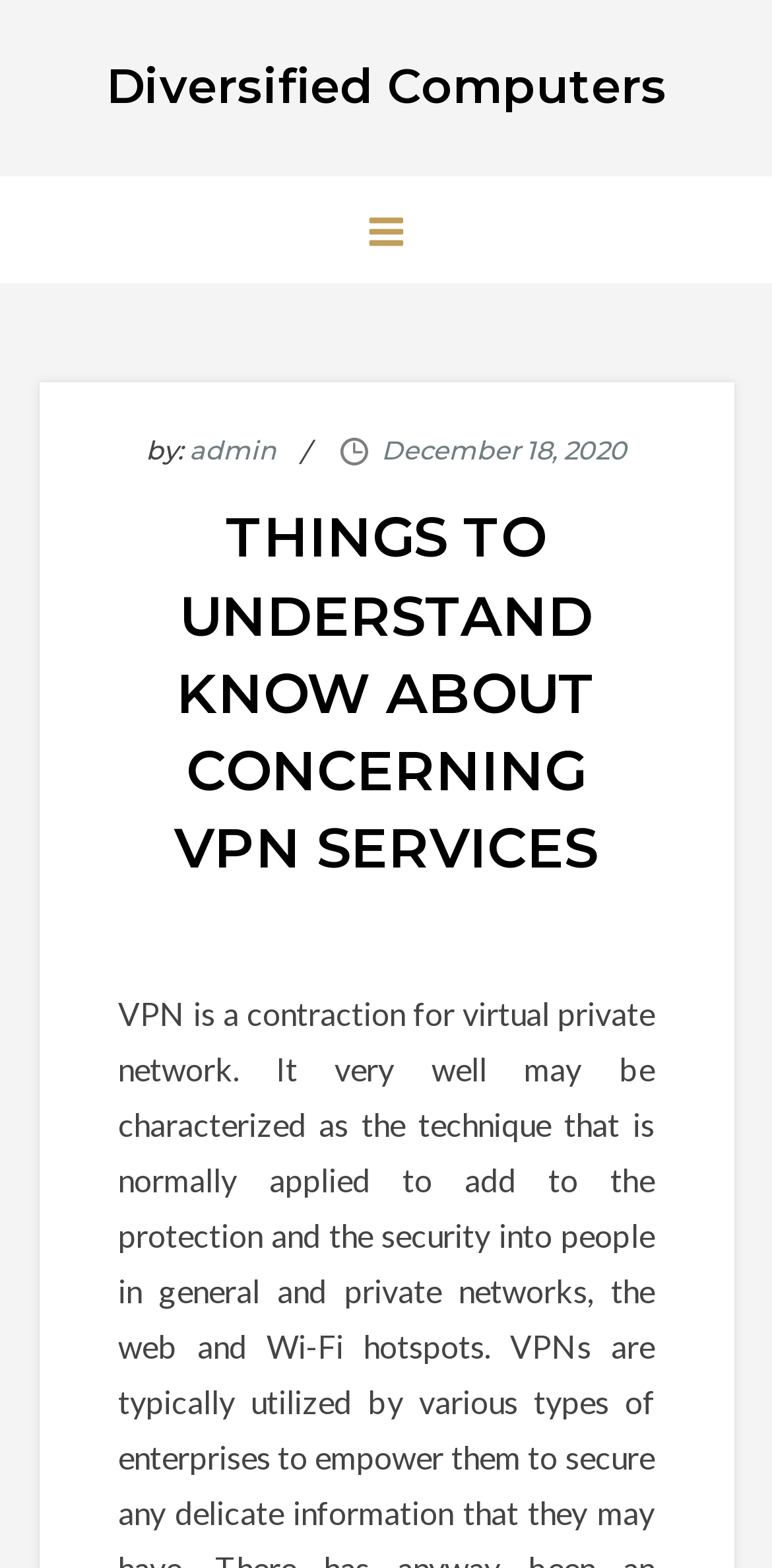What is the category of the article?
Could you give a comprehensive explanation in response to this question?

The category of the article can be inferred from the title of the article, which is 'THINGS TO UNDERSTAND KNOW ABOUT CONCERNING VPN SERVICES'. This suggests that the article is related to VPN services.